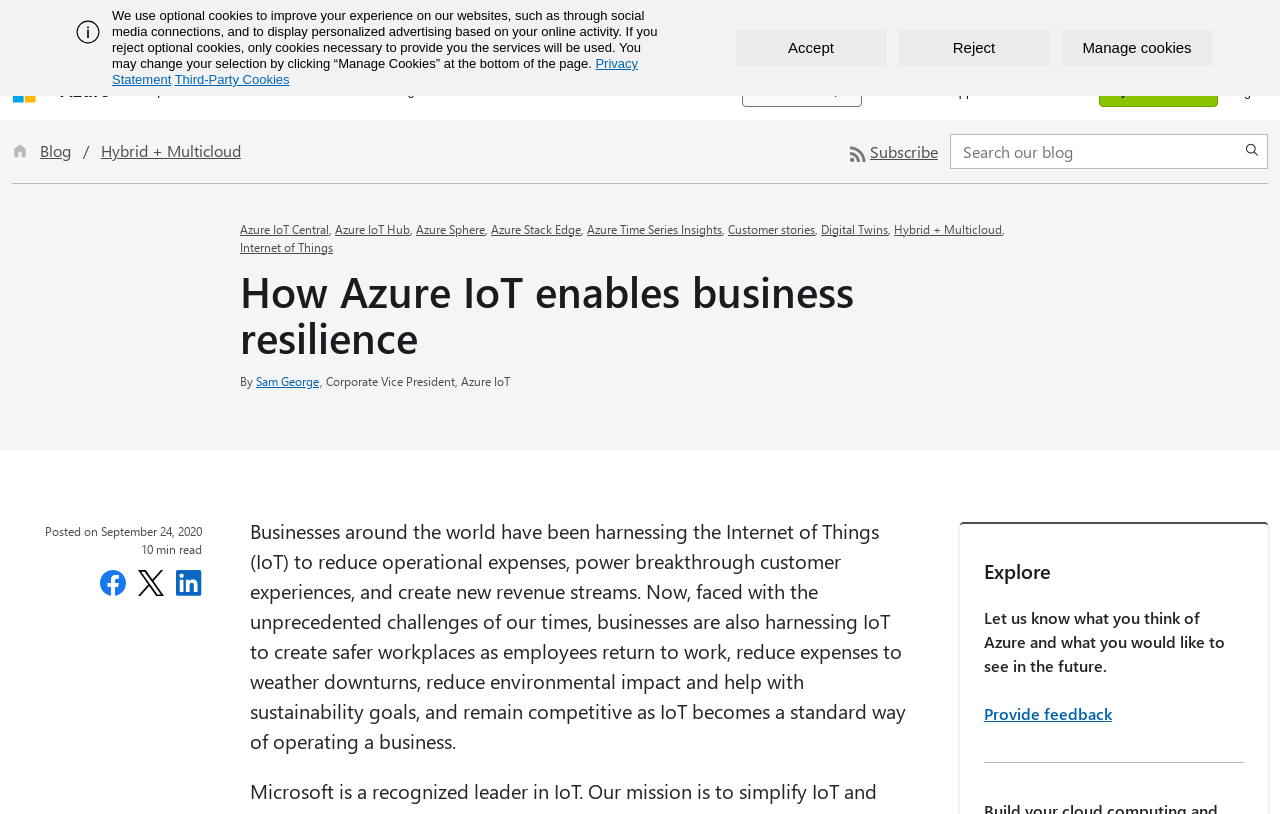Locate the coordinates of the bounding box for the clickable region that fulfills this instruction: "Visit the BLOG page".

None